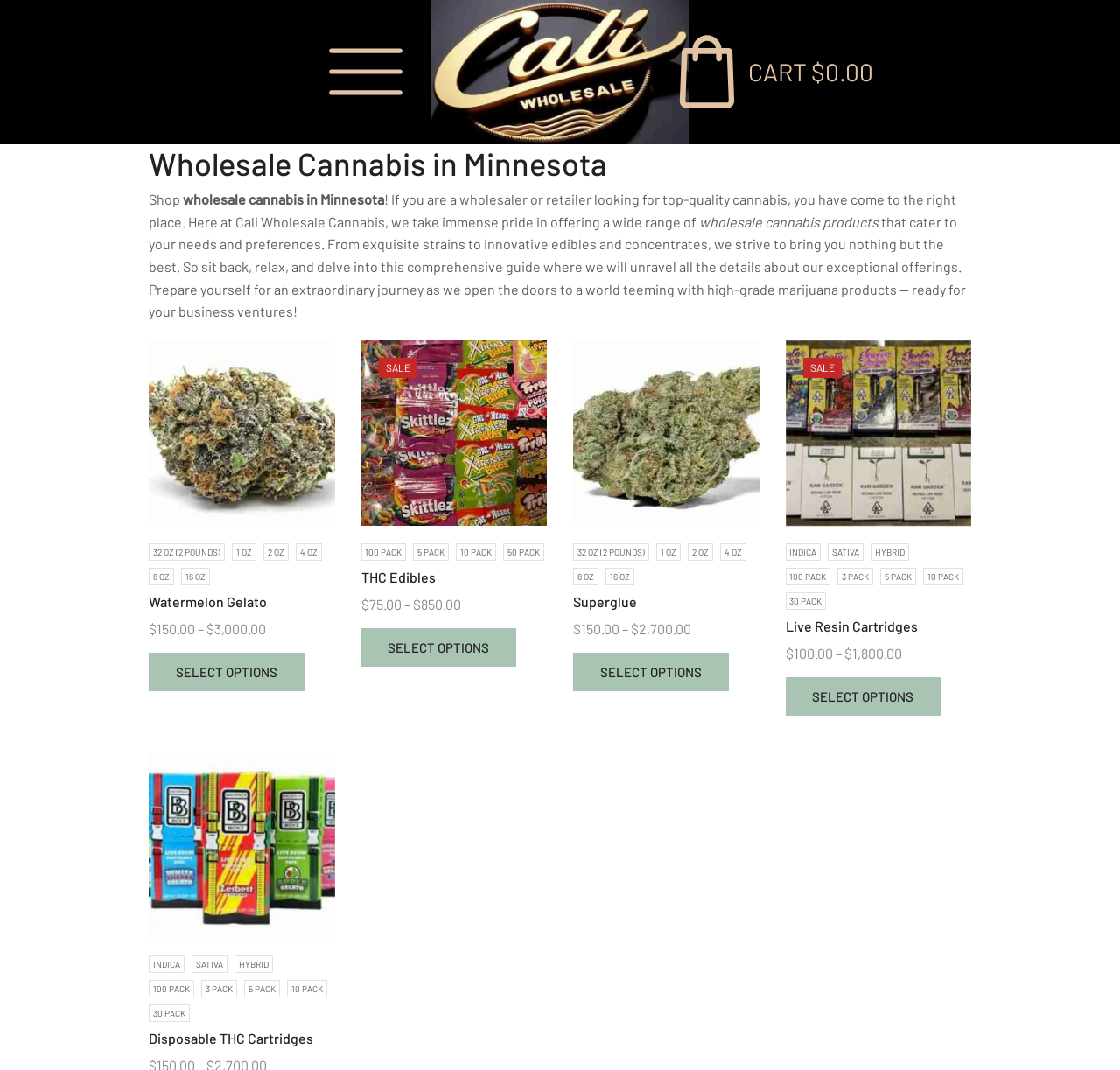Predict the bounding box of the UI element based on the description: "Edibles". The coordinates should be four float numbers between 0 and 1, formatted as [left, top, right, bottom].

[0.324, 0.844, 0.445, 0.869]